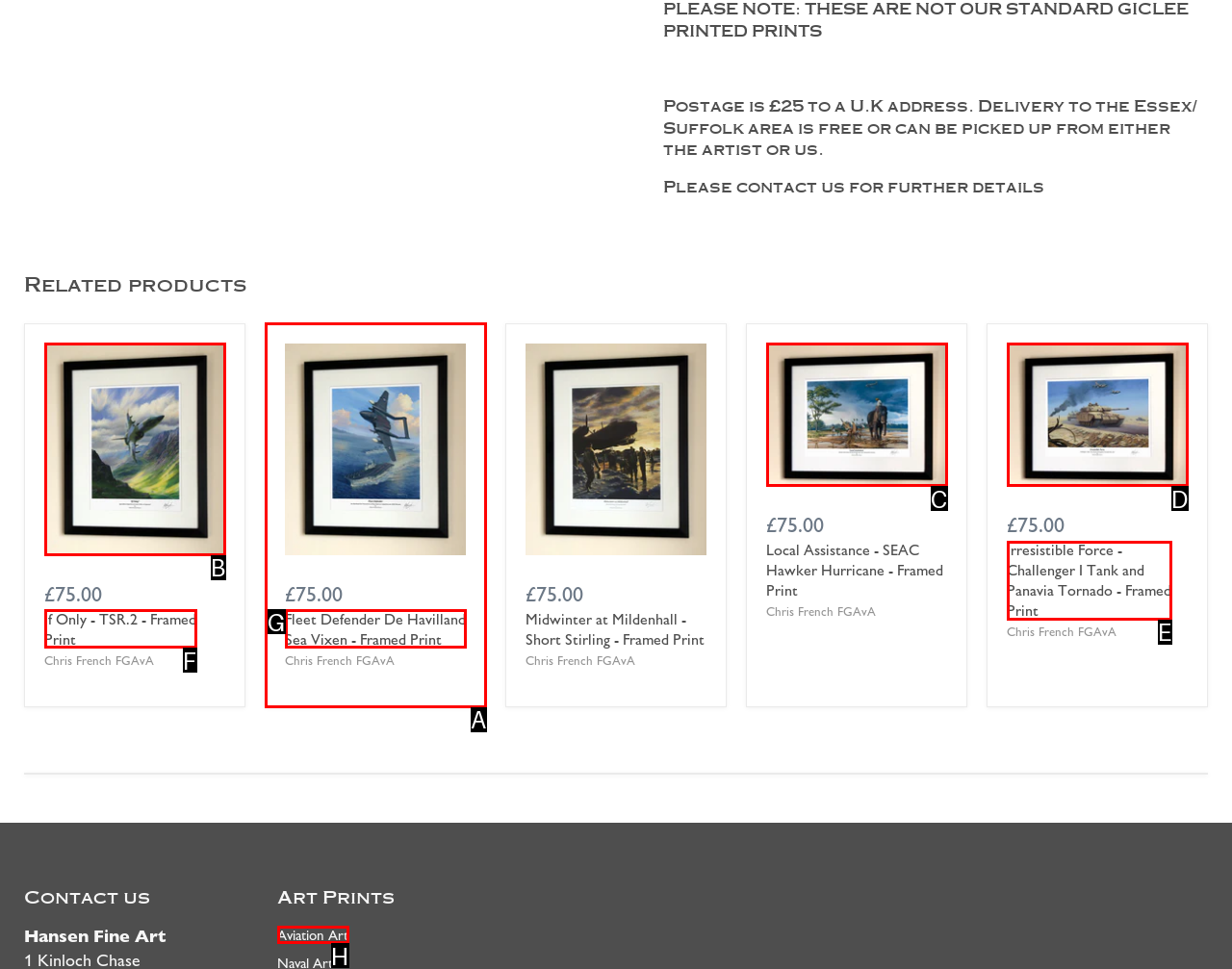Tell me the letter of the correct UI element to click for this instruction: Go to Aviation Art. Answer with the letter only.

H